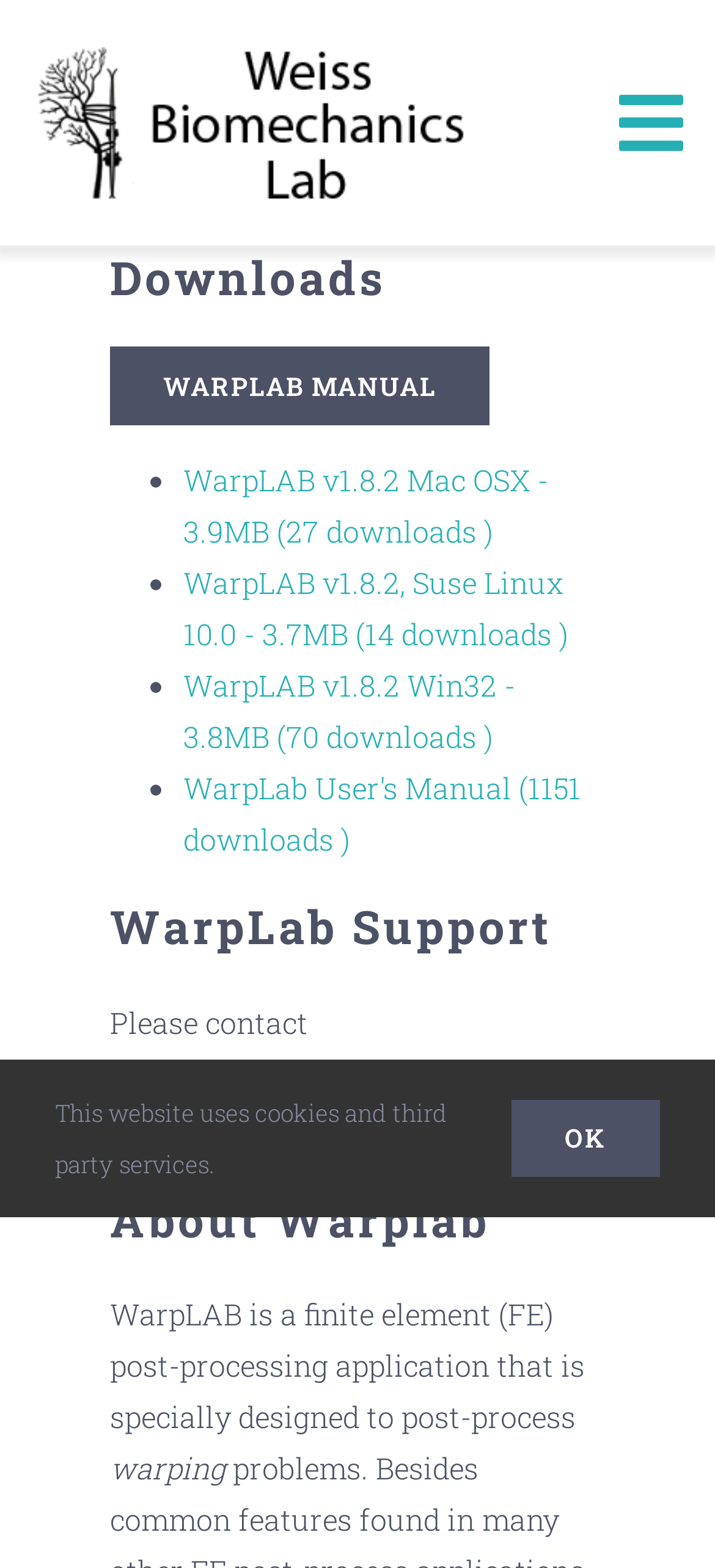Please locate the bounding box coordinates of the element's region that needs to be clicked to follow the instruction: "Click the logo". The bounding box coordinates should be provided as four float numbers between 0 and 1, i.e., [left, top, right, bottom].

[0.038, 0.014, 0.679, 0.039]